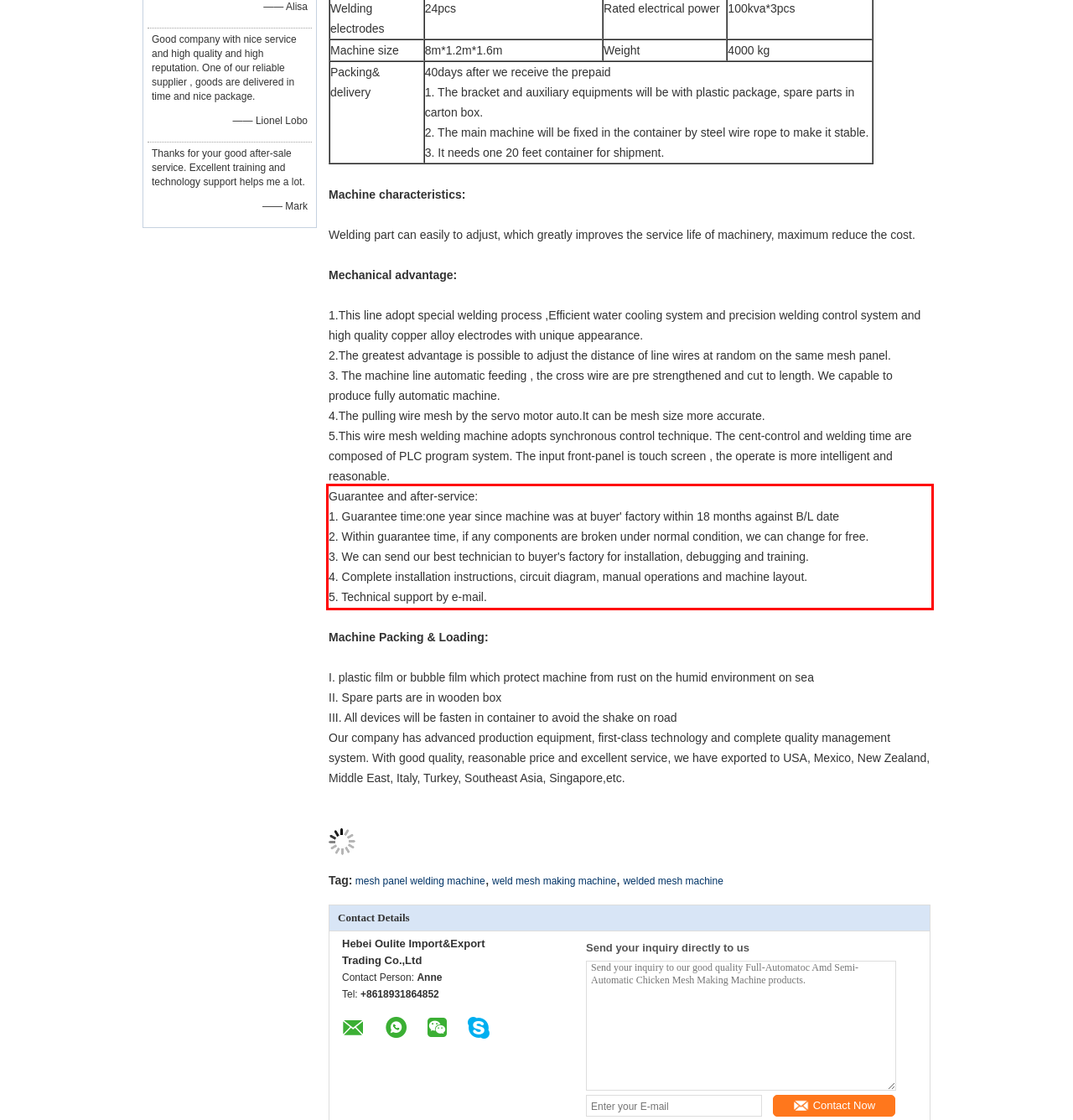You have a screenshot of a webpage where a UI element is enclosed in a red rectangle. Perform OCR to capture the text inside this red rectangle.

Guarantee and after-service: 1. Guarantee time:one year since machine was at buyer' factory within 18 months against B/L date 2. Within guarantee time, if any components are broken under normal condition, we can change for free. 3. We can send our best technician to buyer's factory for installation, debugging and training. 4. Complete installation instructions, circuit diagram, manual operations and machine layout. 5. Technical support by e-mail.